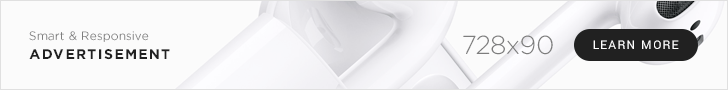Deliver an in-depth description of the image, highlighting major points.

This image features a sleek advertisement for wireless earbuds, presented in a modern and minimalist design. The ad highlights the sophisticated features of the earbuds, emphasizing their smart and responsive technology. Accompanying the visual is a clear call-to-action button labeled "LEARN MORE," encouraging viewers to explore further details about the product. The overall aesthetic combines elegance and functionality, appealing to tech-savvy consumers looking for high-quality audio experiences. The size of the advertisement is standard, measuring 728 by 90 pixels, making it suitable for online placements.